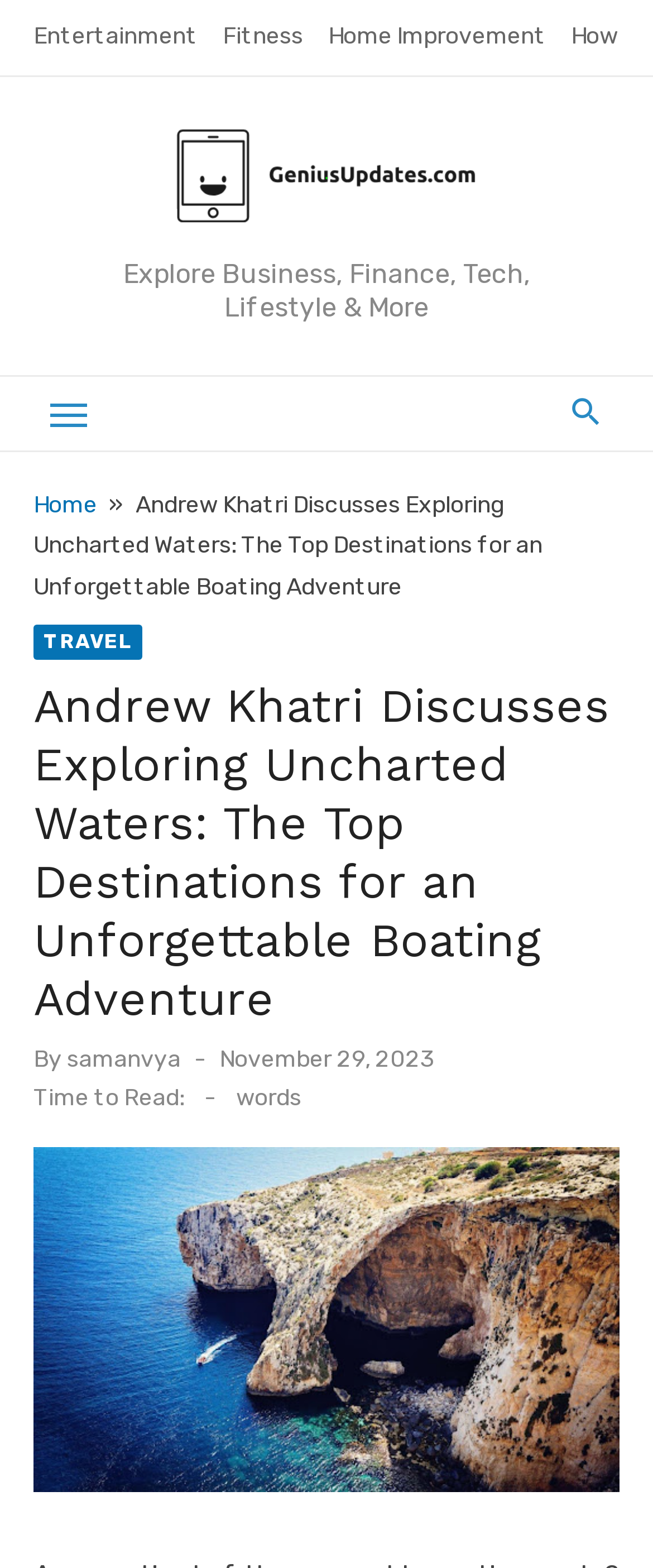Who is the author of the article?
Could you answer the question with a detailed and thorough explanation?

I found the author's name by looking at the text 'By' followed by the author's name 'samanvya', which is a link. This indicates that samanvya is the author of the article.